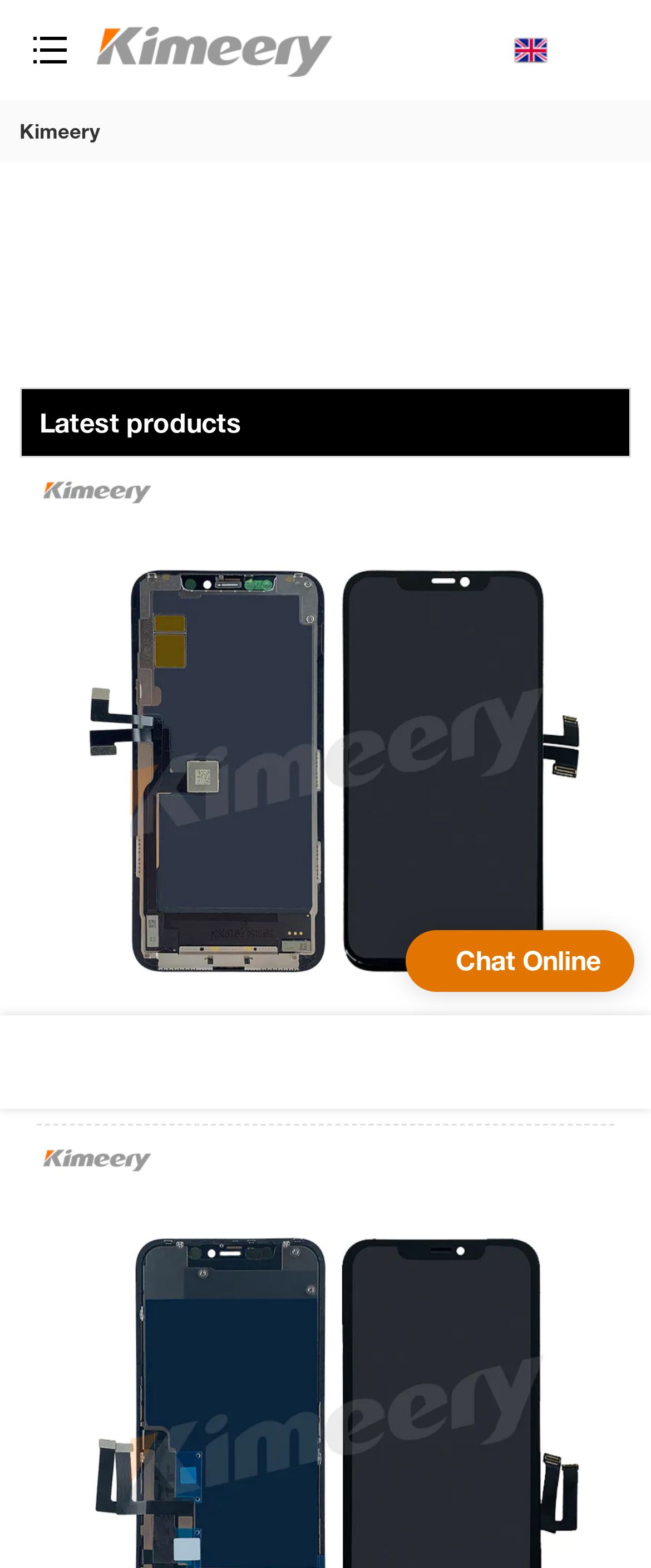Bounding box coordinates should be in the format (top-left x, top-left y, bottom-right x, bottom-right y) and all values should be floating point numbers between 0 and 1. Determine the bounding box coordinate for the UI element described as: Platinum LCD for iPhone11 pro

[0.055, 0.302, 0.945, 0.717]